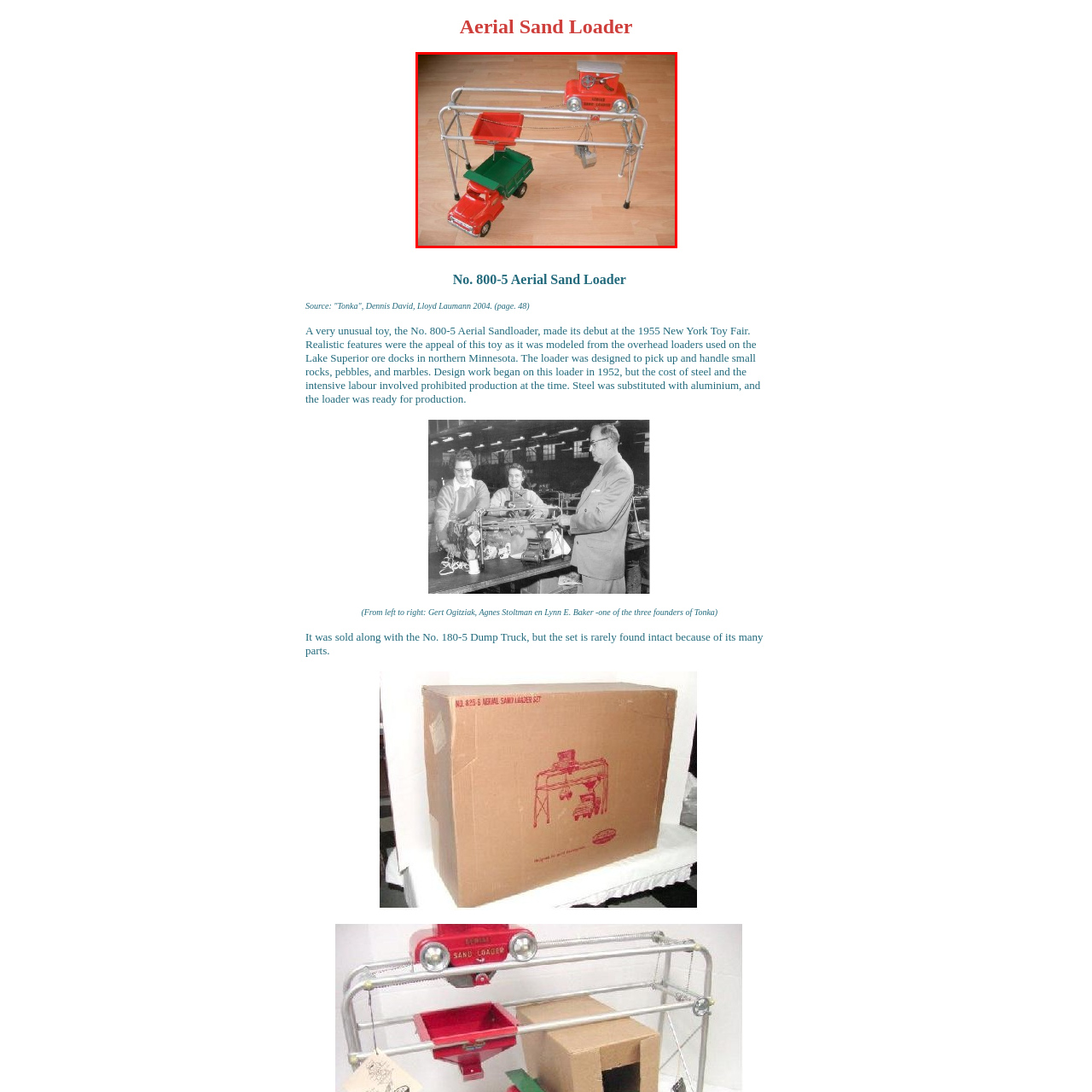Give a detailed caption for the image that is encased within the red bounding box.

The image showcases a vintage Aerial Sand Loader toy set, which features a colorful design ideal for children's play. The structure consists of a metallic framework that supports a red loader on top, equipped with functional wheels and a movable component designed to mimic real-life sand-loading equipment. Attached to the loader is a bright red bucket that appears capable of lifting and lowering, enhancing the imaginative play experience.

Below the loader, there is a classic red toy truck with a green dump bed, ready to receive sand or other materials. This delightful setup not only captures the essence of traditional construction-themed toys but also invites children to engage in creative scenarios of building and transporting. The overall aesthetic reflects a nostalgic charm, appealing to collectors and parents alike who appreciate timeless playthings. The light wooden floor adds a warm backdrop, ensuring that the vibrant colors of the toys stand out prominently.